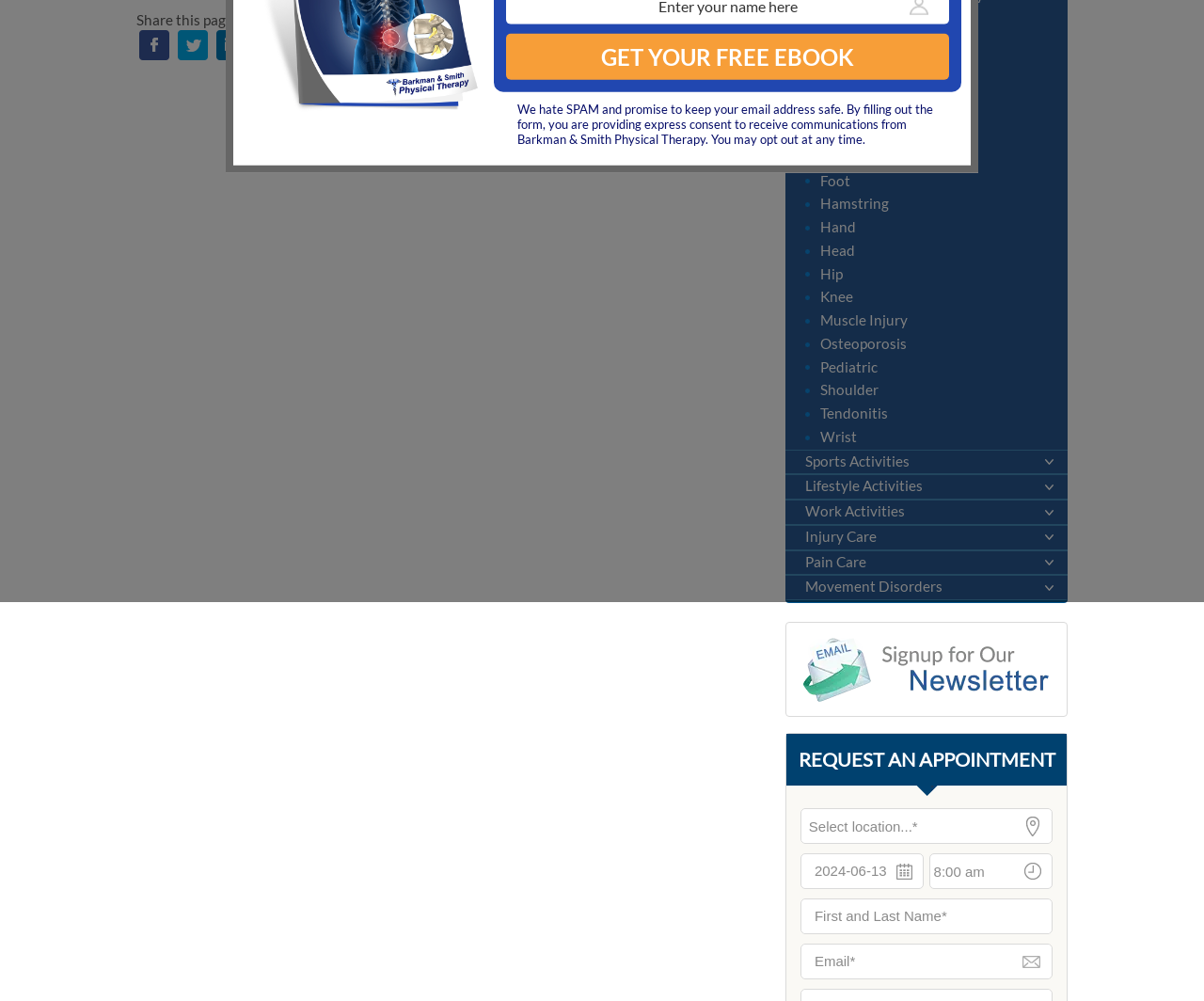Please predict the bounding box coordinates (top-left x, top-left y, bottom-right x, bottom-right y) for the UI element in the screenshot that fits the description: Texas Board of Nursing (BON)

None